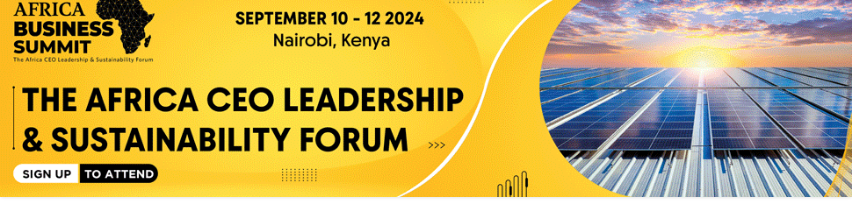What is the theme of the Africa CEO Leadership & Sustainability Forum?
Using the image as a reference, answer with just one word or a short phrase.

Sustainability in business practices